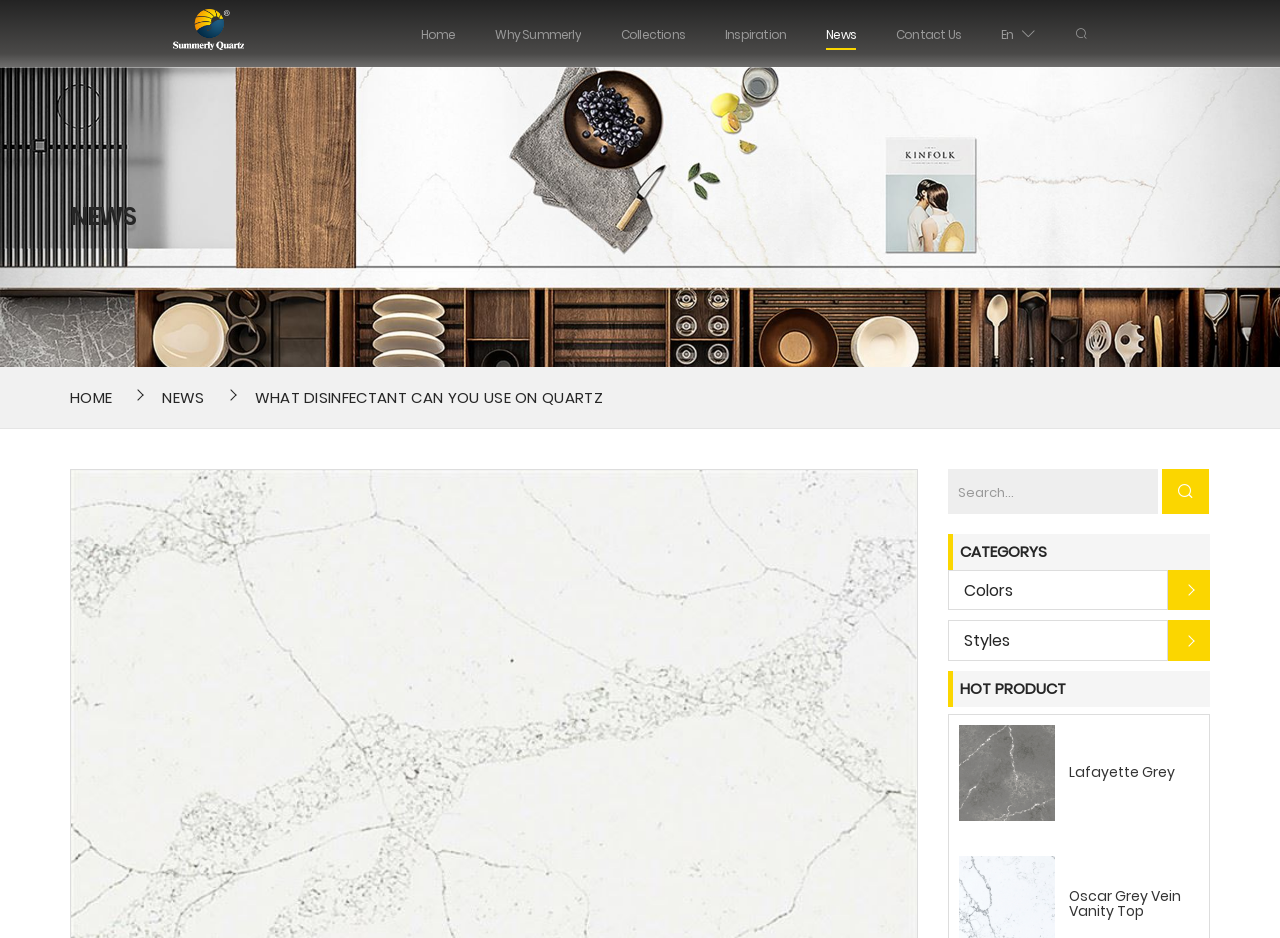Please specify the coordinates of the bounding box for the element that should be clicked to carry out this instruction: "Leave a comment". The coordinates must be four float numbers between 0 and 1, formatted as [left, top, right, bottom].

None